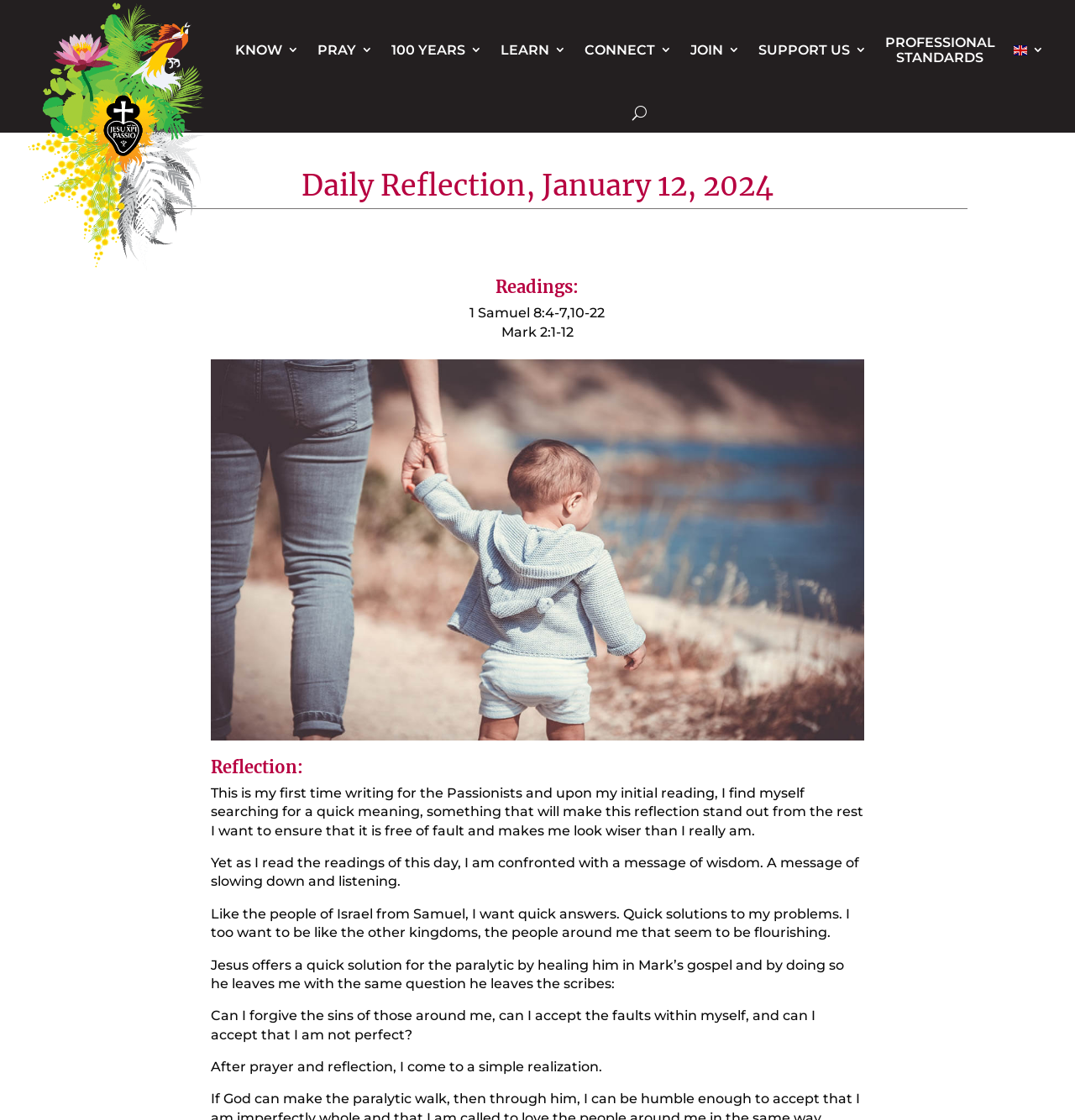Using the element description: "100 Years", determine the bounding box coordinates for the specified UI element. The coordinates should be four float numbers between 0 and 1, [left, top, right, bottom].

[0.364, 0.001, 0.448, 0.088]